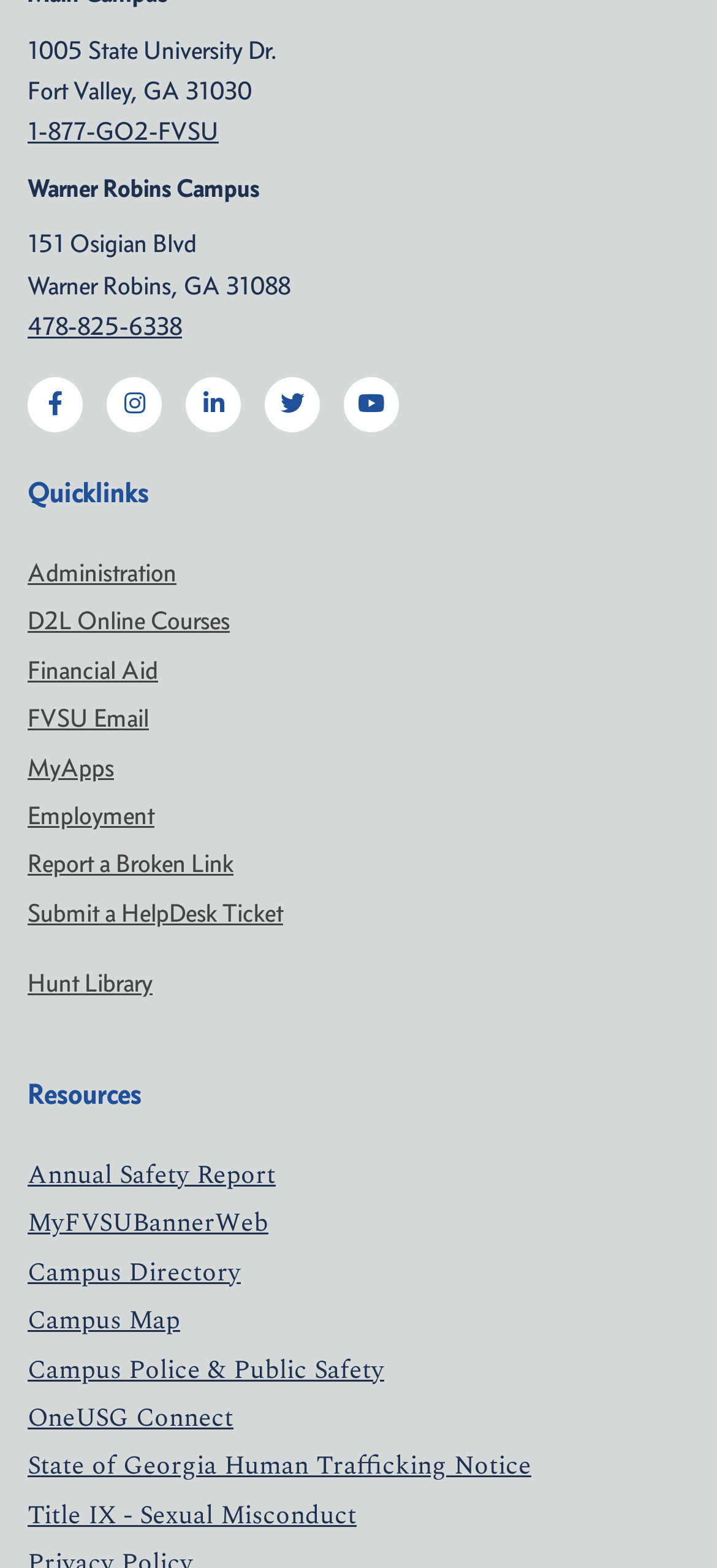Please identify the bounding box coordinates of the area that needs to be clicked to fulfill the following instruction: "visit Facebook."

[0.038, 0.241, 0.115, 0.276]